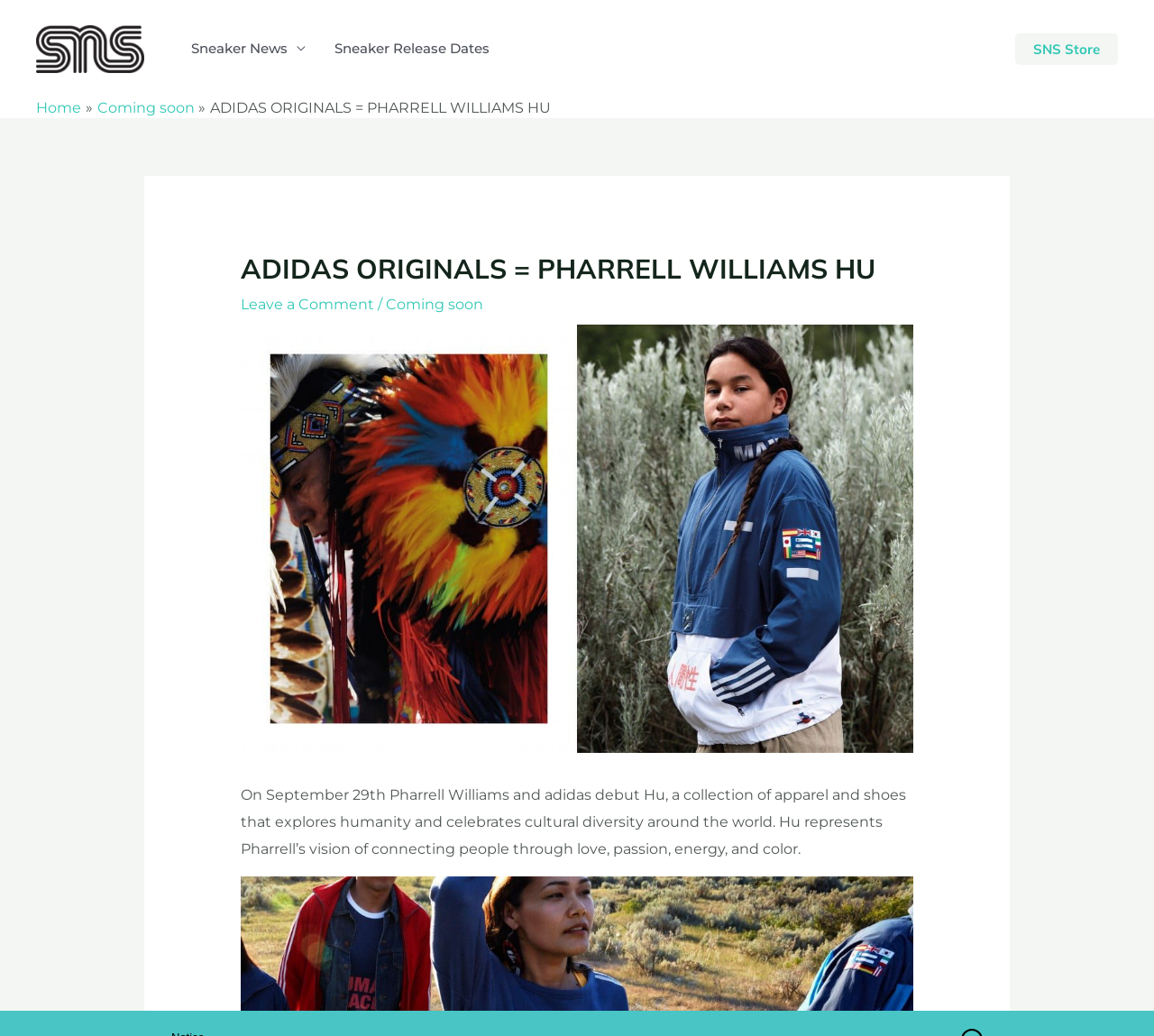How many links are there in the 'Breadcrumbs' navigation?
Using the image, answer in one word or phrase.

3